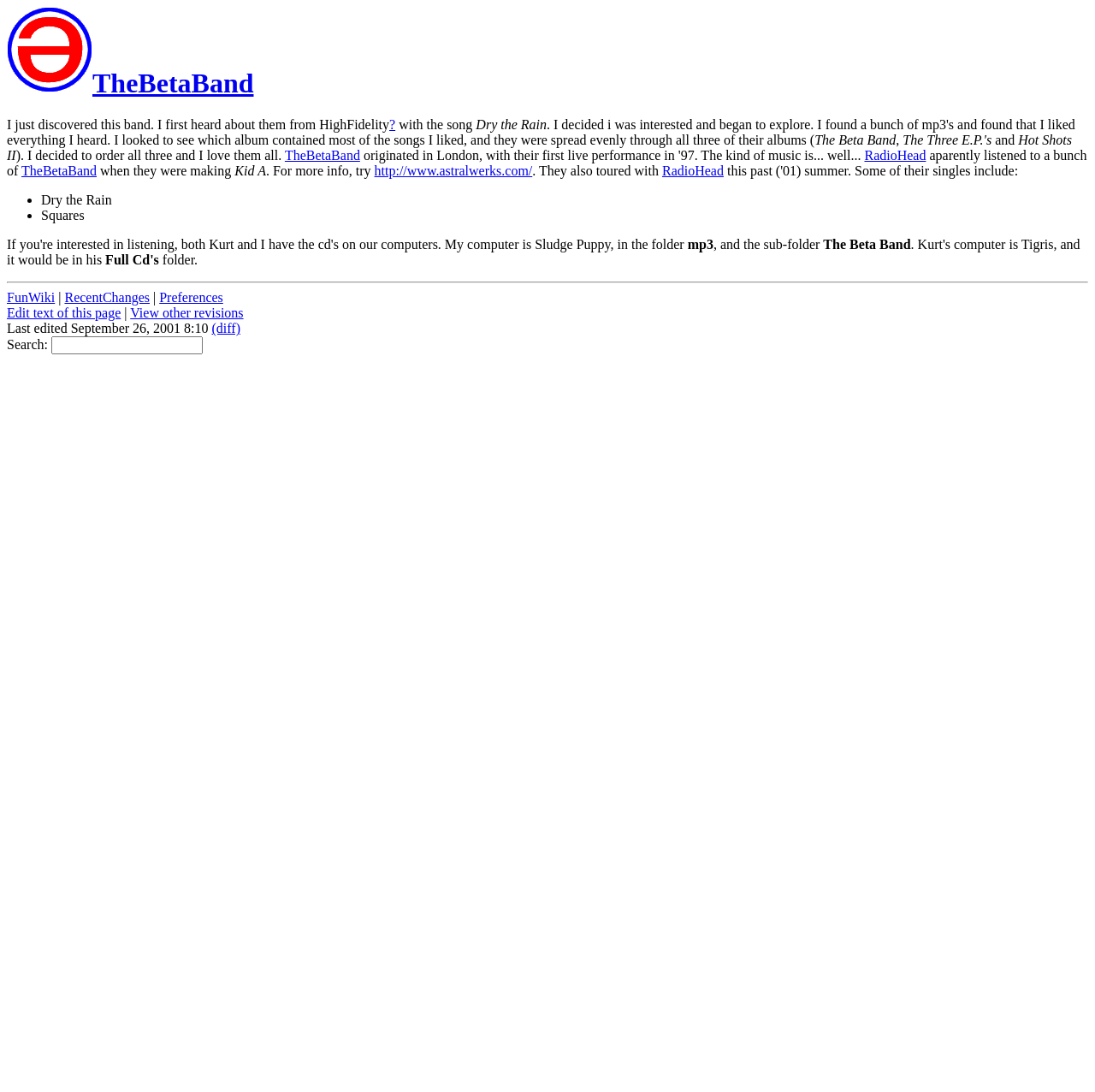Use a single word or phrase to answer the question: What is the name of the album mentioned alongside 'Kid A'?

Hot Shots II